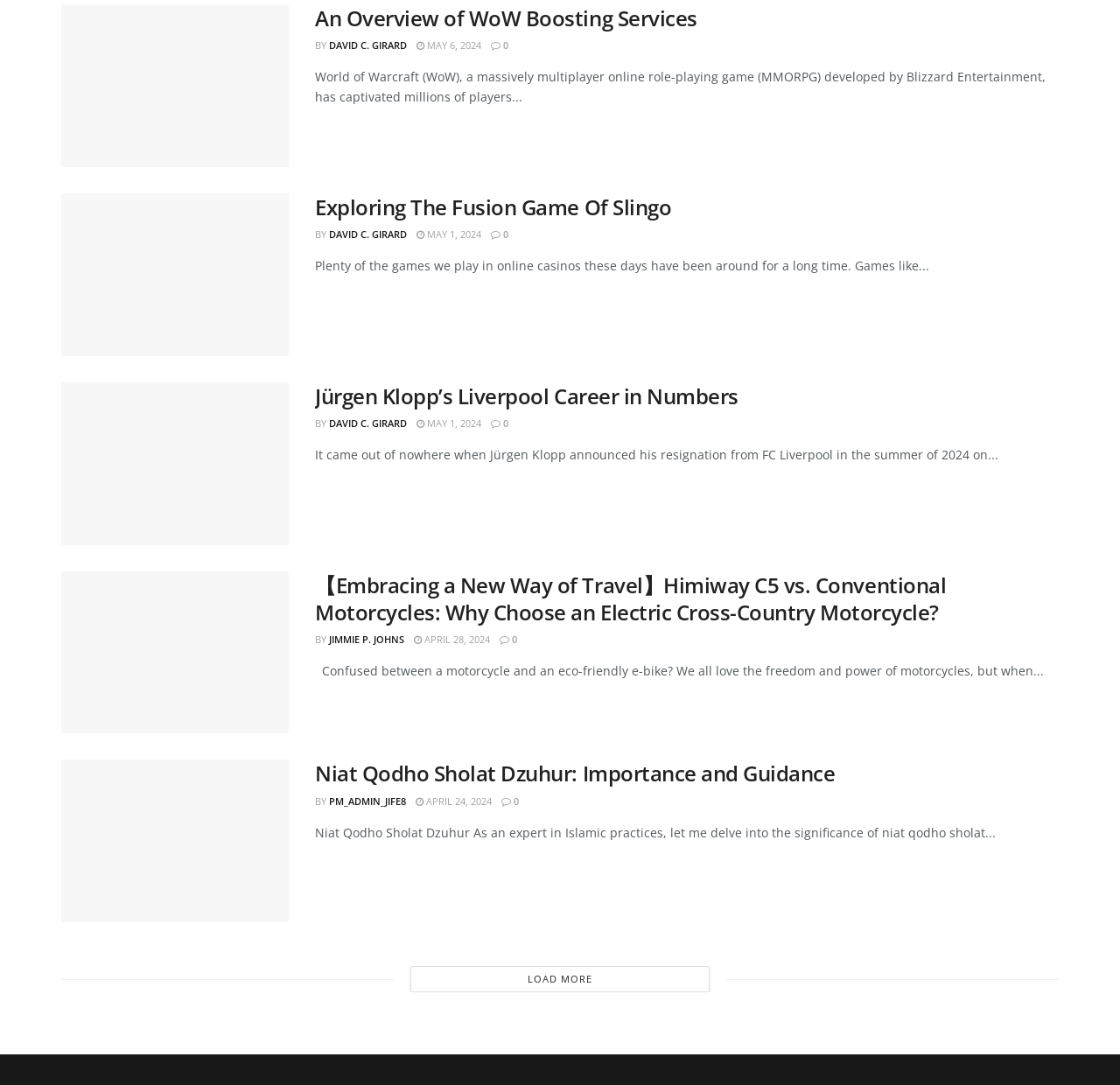Locate the bounding box coordinates of the clickable element to fulfill the following instruction: "View the image 'Image2'". Provide the coordinates as four float numbers between 0 and 1 in the format [left, top, right, bottom].

[0.055, 0.004, 0.258, 0.214]